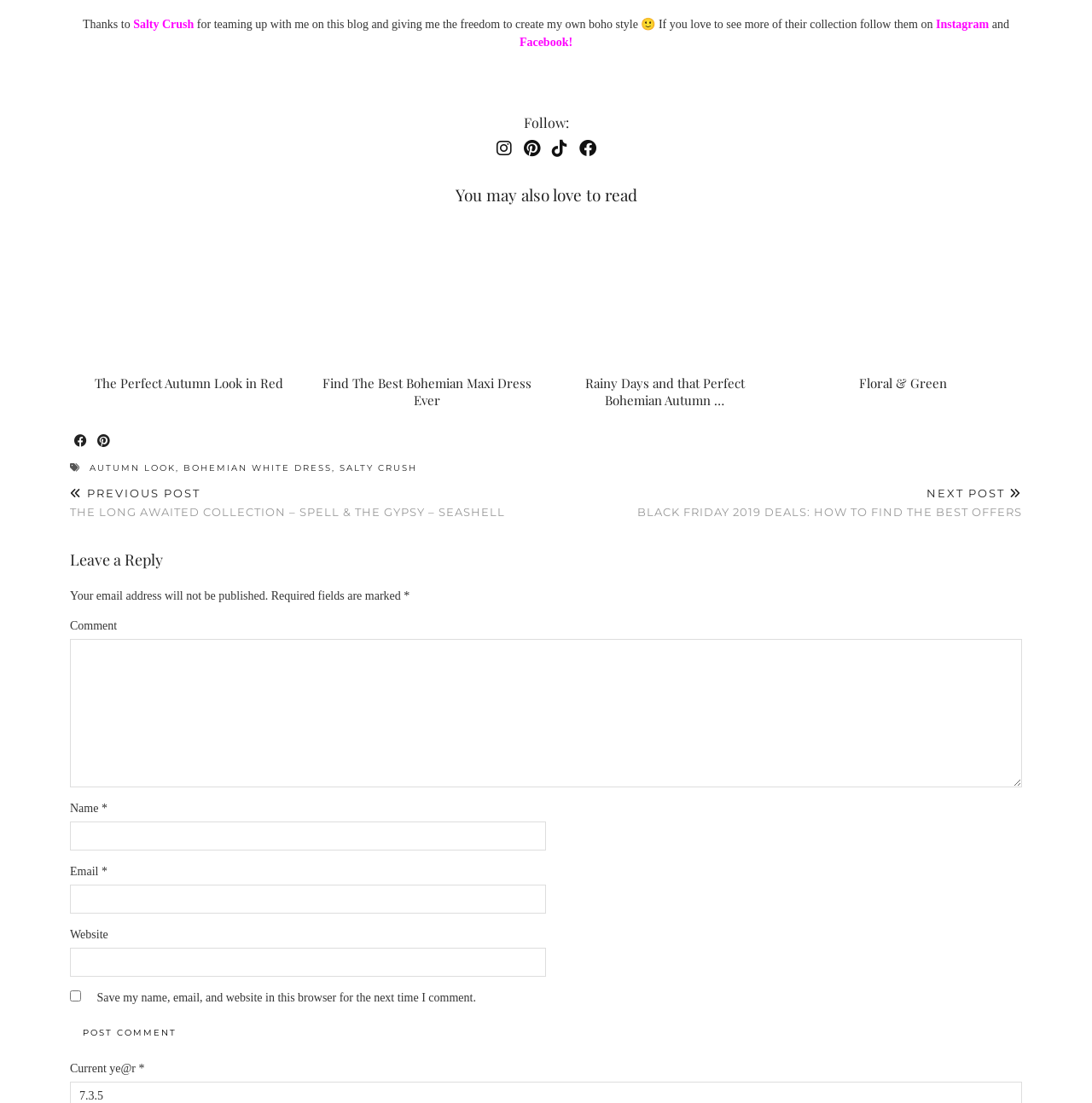What is the name of the blog author's collaborator?
Answer with a single word or short phrase according to what you see in the image.

Salty Crush